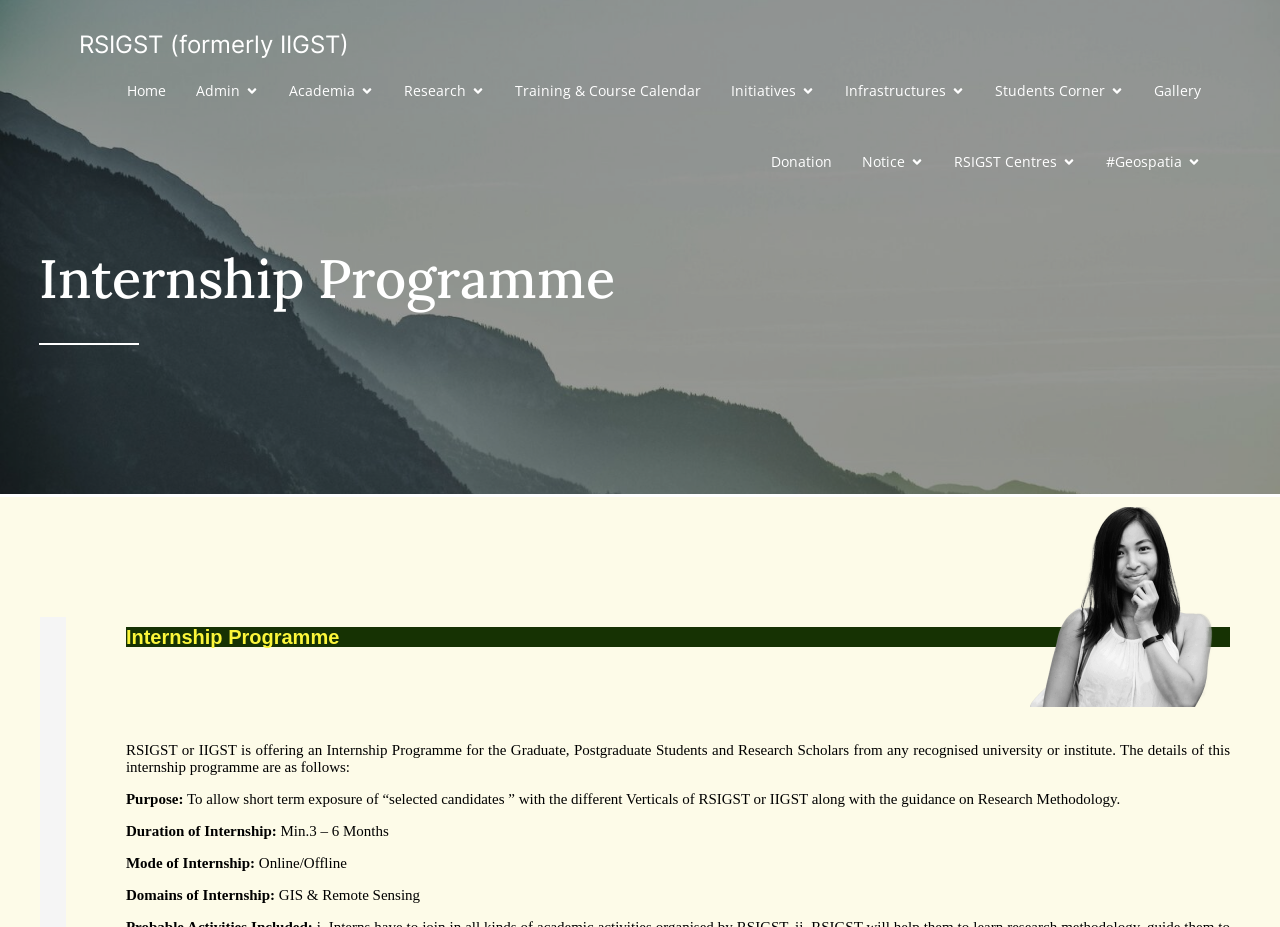Determine the bounding box coordinates of the section to be clicked to follow the instruction: "View Research". The coordinates should be given as four float numbers between 0 and 1, formatted as [left, top, right, bottom].

[0.316, 0.076, 0.379, 0.12]